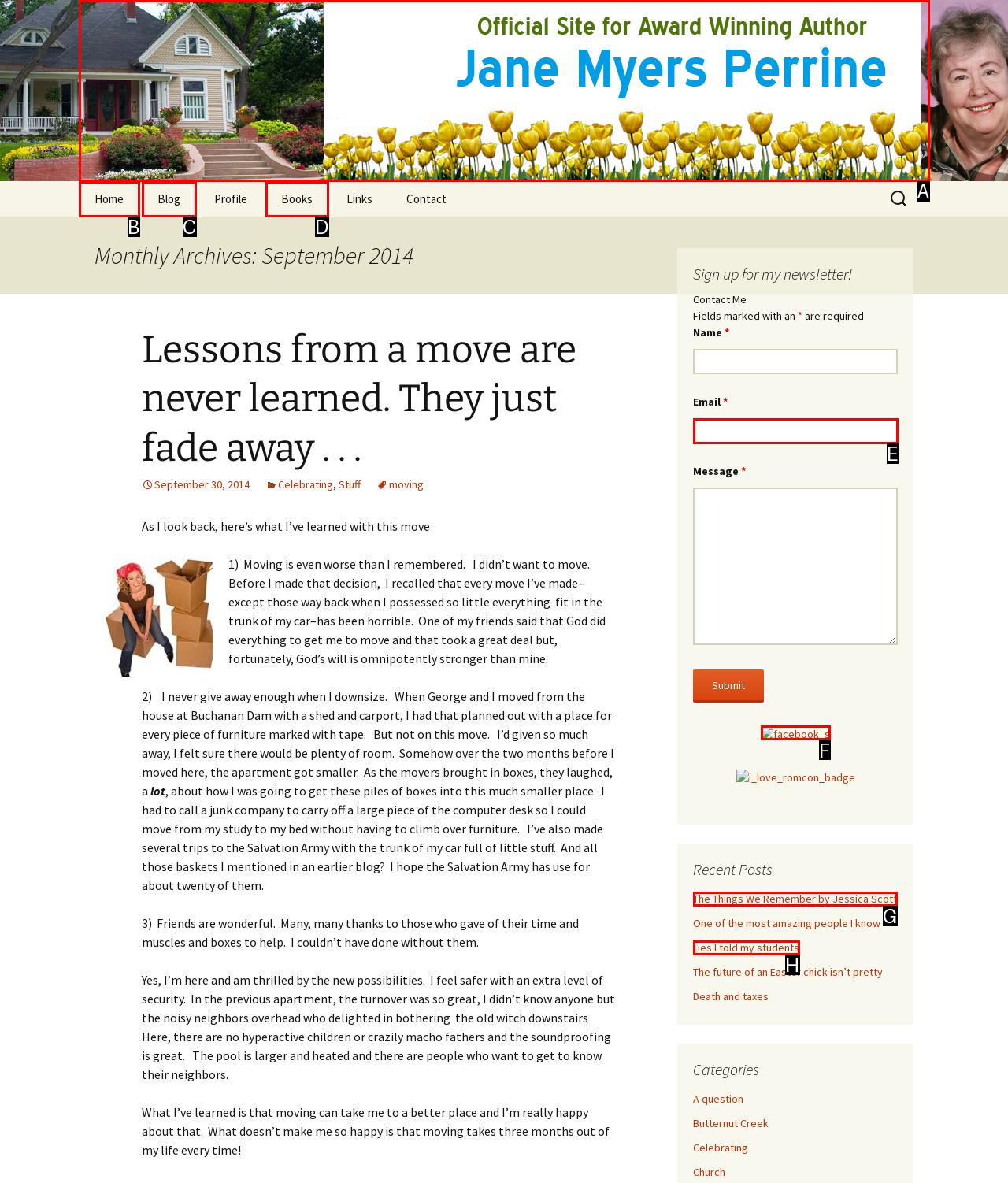Which option corresponds to the following element description: parent_node: Skip to content?
Please provide the letter of the correct choice.

A